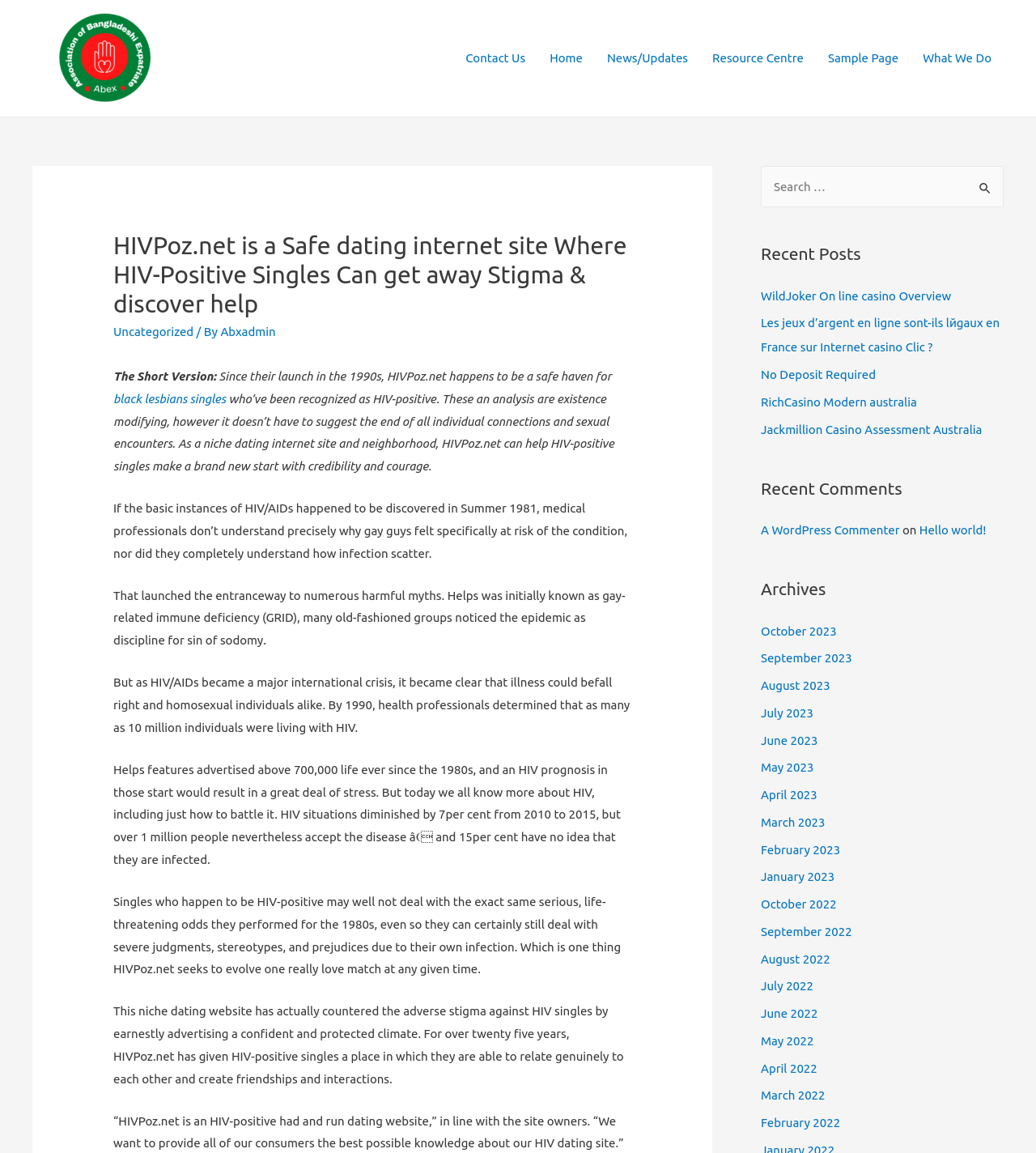Create a detailed summary of the webpage's content and design.

This webpage is a dating site specifically designed for HIV-positive individuals, particularly black lesbians. The site aims to provide a safe and supportive community for those living with HIV. 

At the top of the page, there is a navigation menu with links to various sections of the site, including "Contact Us", "Home", "News/Updates", "Resource Centre", "Sample Page", and "What We Do". 

Below the navigation menu, there is a header section with a title "HIVPoz.net is a Safe dating internet site Where HIV-Positive Singles Can get away Stigma & discover help". This title is followed by a brief description of the site's purpose, which is to provide a safe haven for HIV-positive singles to connect and form relationships. 

The main content of the page is divided into several sections. The first section provides a brief history of HIV/AIDS, from its discovery in the 1980s to the present day. This section also discusses the stigma and prejudice faced by HIV-positive individuals and how HIVPoz.net aims to combat this stigma. 

The next section is a search bar, allowing users to search for specific content on the site. 

Below the search bar, there are three sections: "Recent Posts", "Recent Comments", and "Archives". The "Recent Posts" section lists several article titles, including "WildJoker On line casino Overview" and "RichCasino Modern australia". The "Recent Comments" section shows a single comment from a user named "A WordPress Commenter" on an article titled "Hello world!". The "Archives" section lists links to articles from various months, dating back to October 2022.